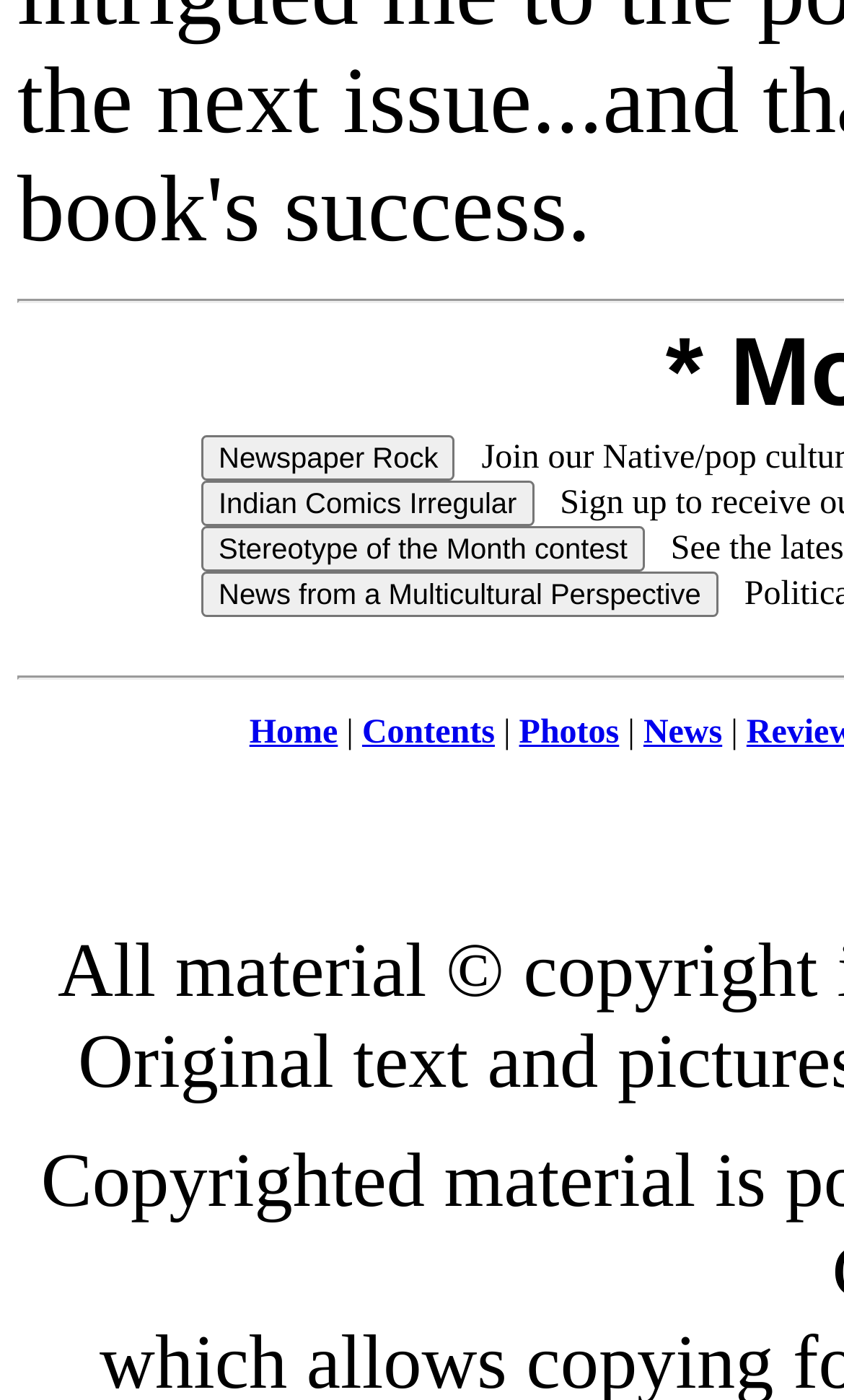What is the last link in the navigation bar?
Use the image to answer the question with a single word or phrase.

News